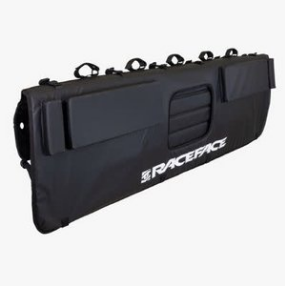Provide a comprehensive description of the image.

The image features the **RaceFace Tailgate Pad - Large Black**, a practical accessory designed for transporting bicycles safely. The pad boasts a sleek black exterior with white branding prominently displayed, emphasizing durability and style. It incorporates multiple attachment points to secure bikes during transport, ensuring they remain stable and protected on the road. This tailgate pad is ideal for avid cyclists looking to easily transport their gear without risking damage to their vehicles or bikes. With a price tag of C$229.99, it’s a reliable investment for both casual riders and serious mountain bikers alike.